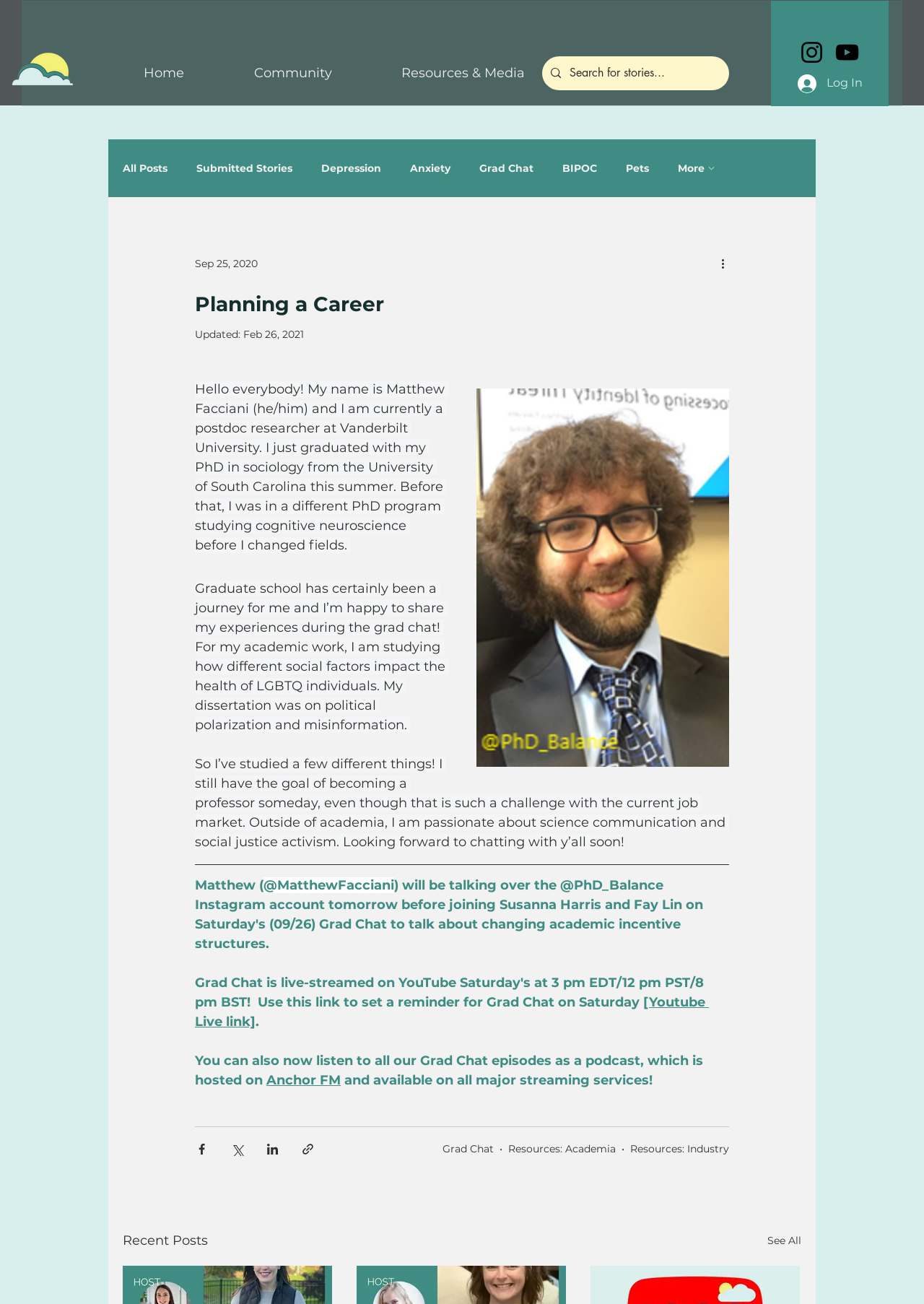Predict the bounding box of the UI element based on this description: "[Youtube Live link]".

[0.211, 0.762, 0.767, 0.79]